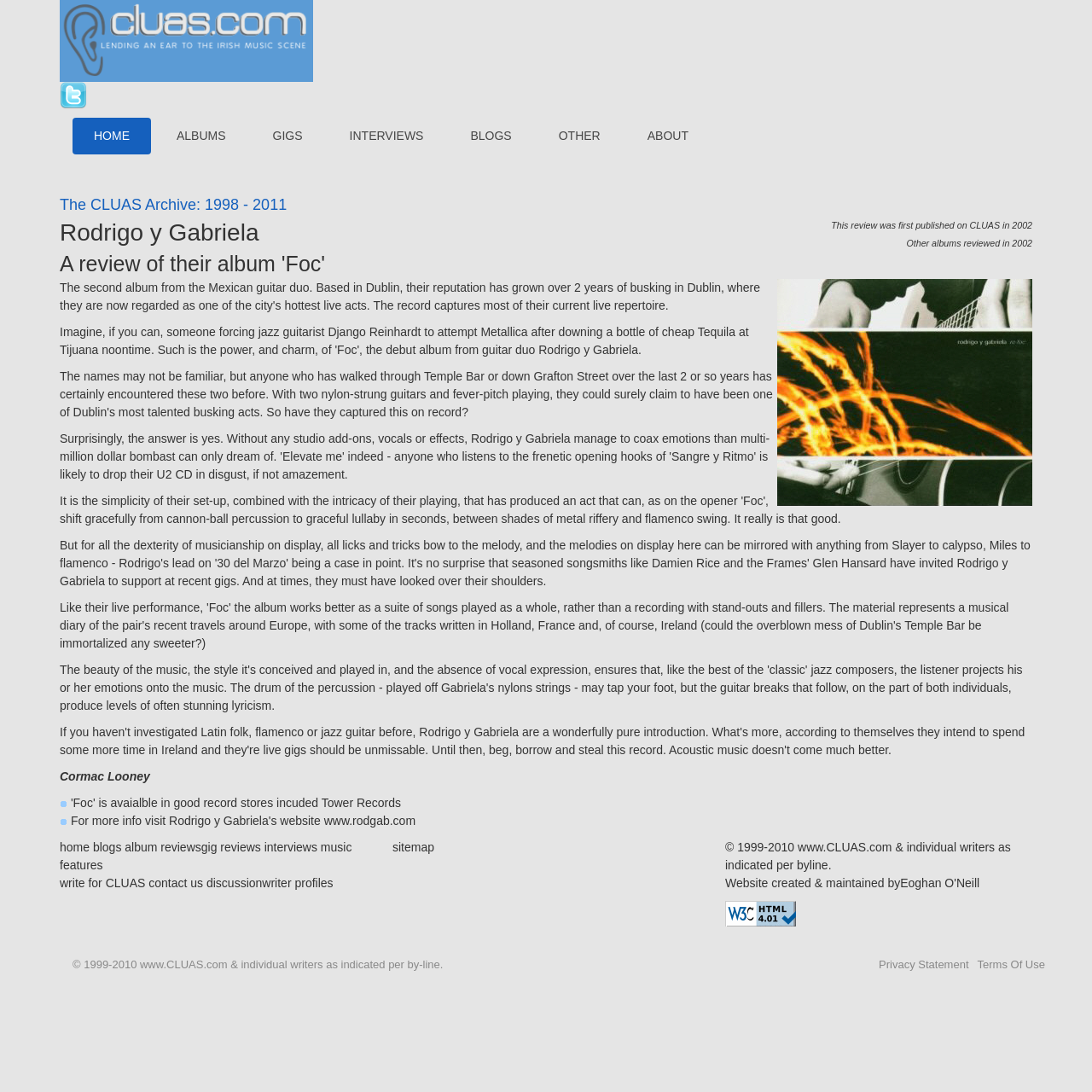Give a succinct answer to this question in a single word or phrase: 
What is the name of the website?

CLUAS